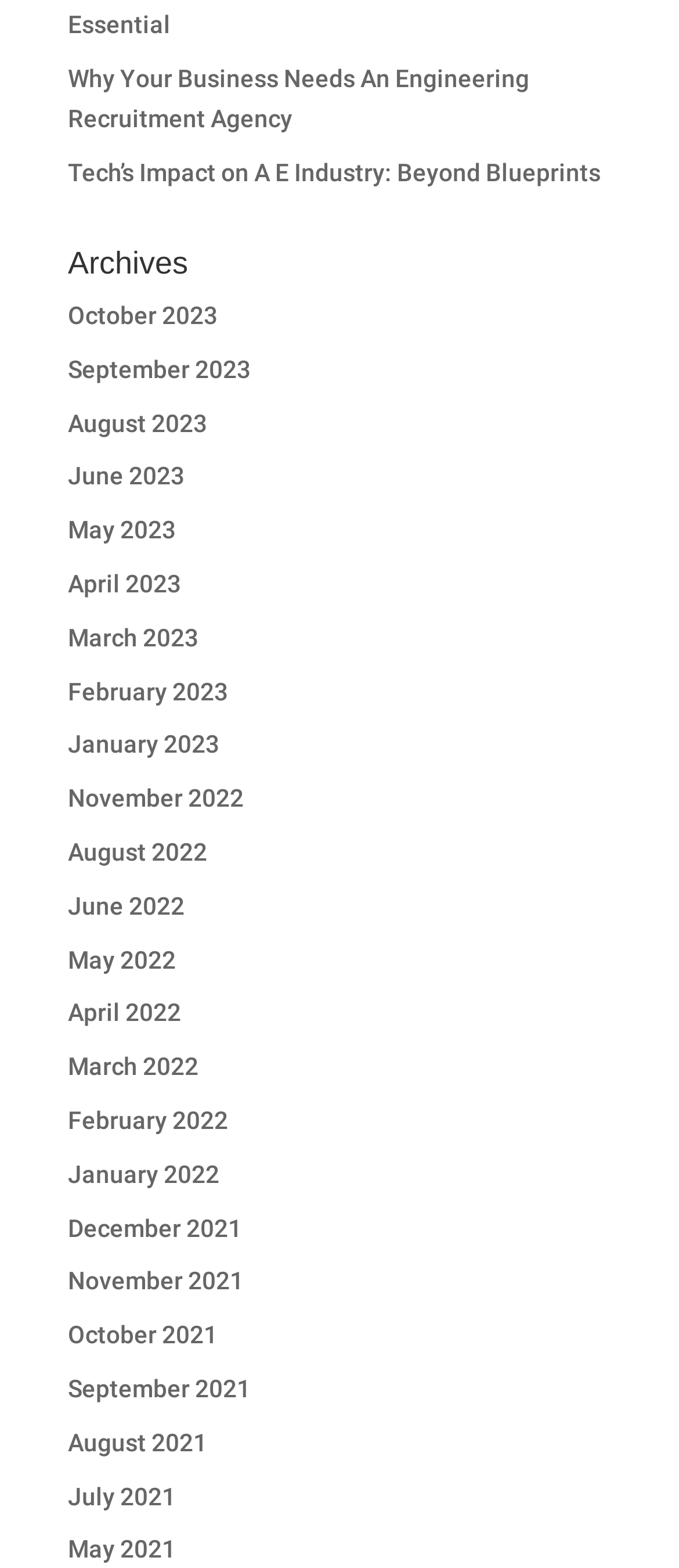How many characters are in the text of the second link? Using the information from the screenshot, answer with a single word or phrase.

34